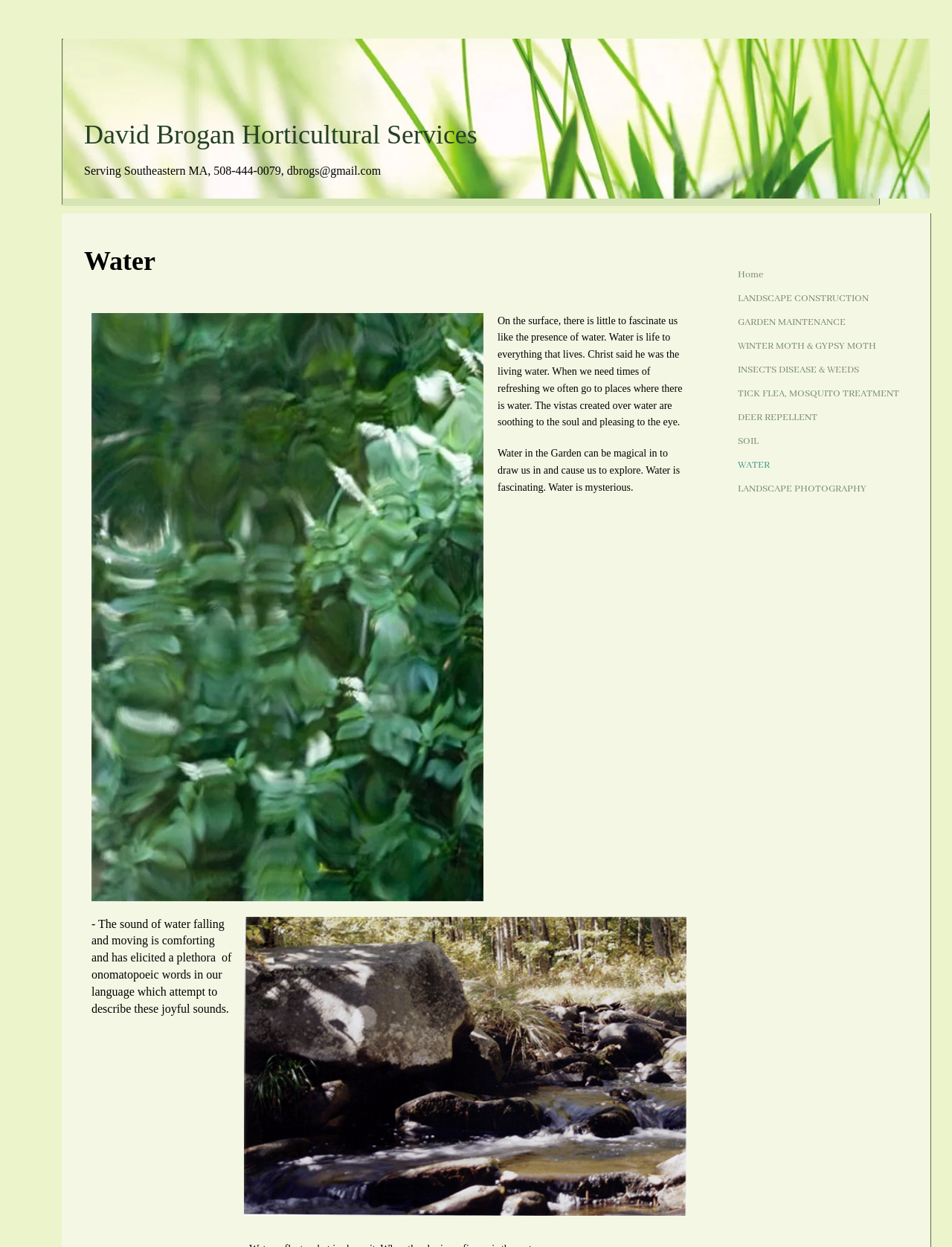Offer a detailed account of what is visible on the webpage.

The webpage is about David Brogan Horticultural Services, with a focus on water in the garden. At the top, there are two headings: one with the company name and another with contact information, including a phone number and email address. The email address is a clickable link.

Below the headings, there is a static text element with the word "Water". Next to it, there is a large image that takes up about half of the page's width. The image is likely a scenic view of water in a garden or a natural setting.

To the right of the image, there are two blocks of text. The first block discusses the importance of water, citing its role in sustaining life and its ability to soothe the soul. The second block highlights the magical quality of water in gardens, drawing people in and encouraging exploration.

Below these text blocks, there is another static text element that describes the comforting sound of water falling and moving. This is followed by a second image, which is also likely a scenic view of water in a garden or natural setting.

At the bottom right of the page, there is a navigation menu with links to various sections of the website, including Home, Landscape Construction, Garden Maintenance, and others. The link to the current page, "WATER", is also included in this menu.